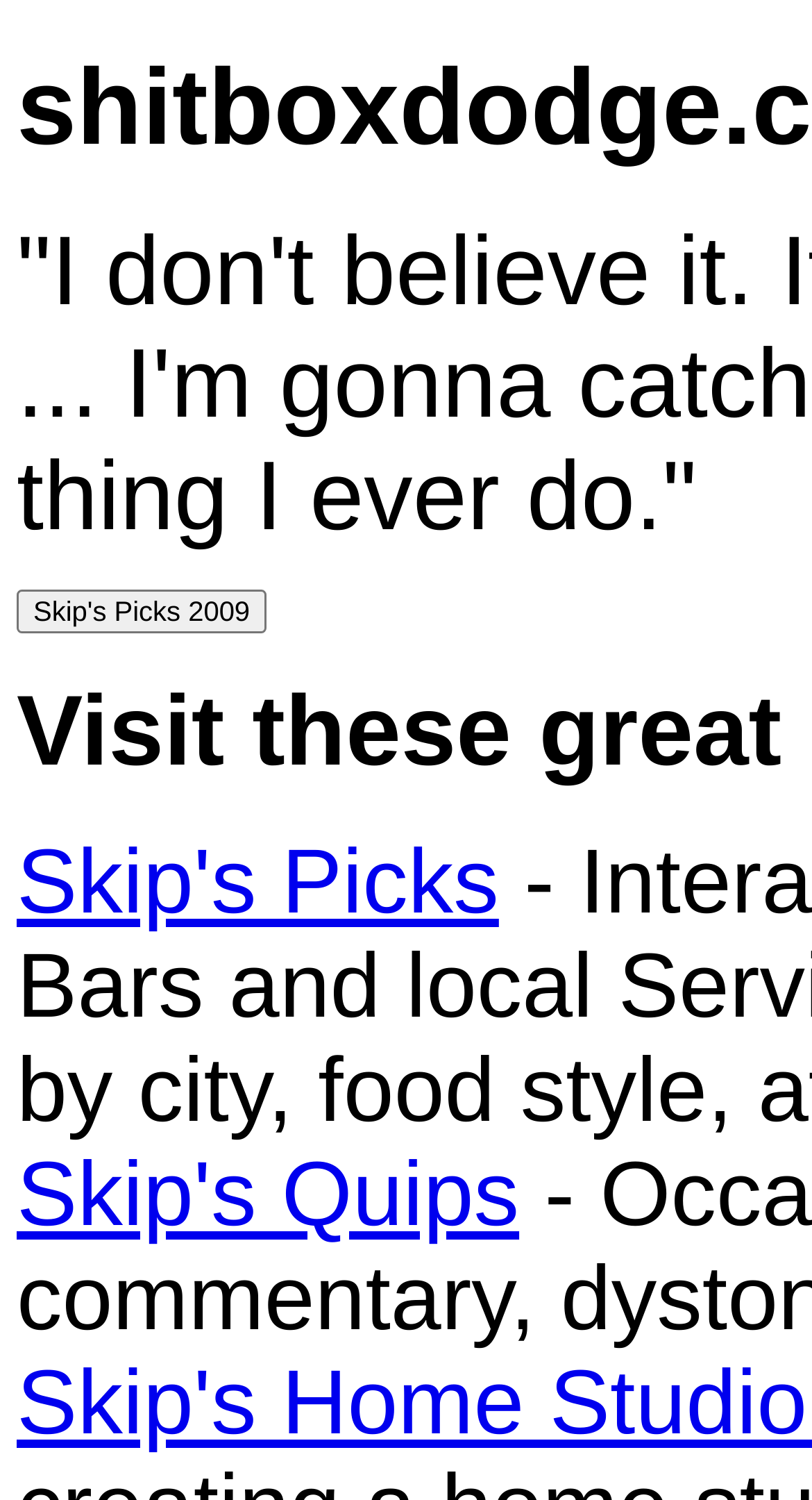Given the description: "Skip's Quips", determine the bounding box coordinates of the UI element. The coordinates should be formatted as four float numbers between 0 and 1, [left, top, right, bottom].

[0.021, 0.762, 0.639, 0.83]